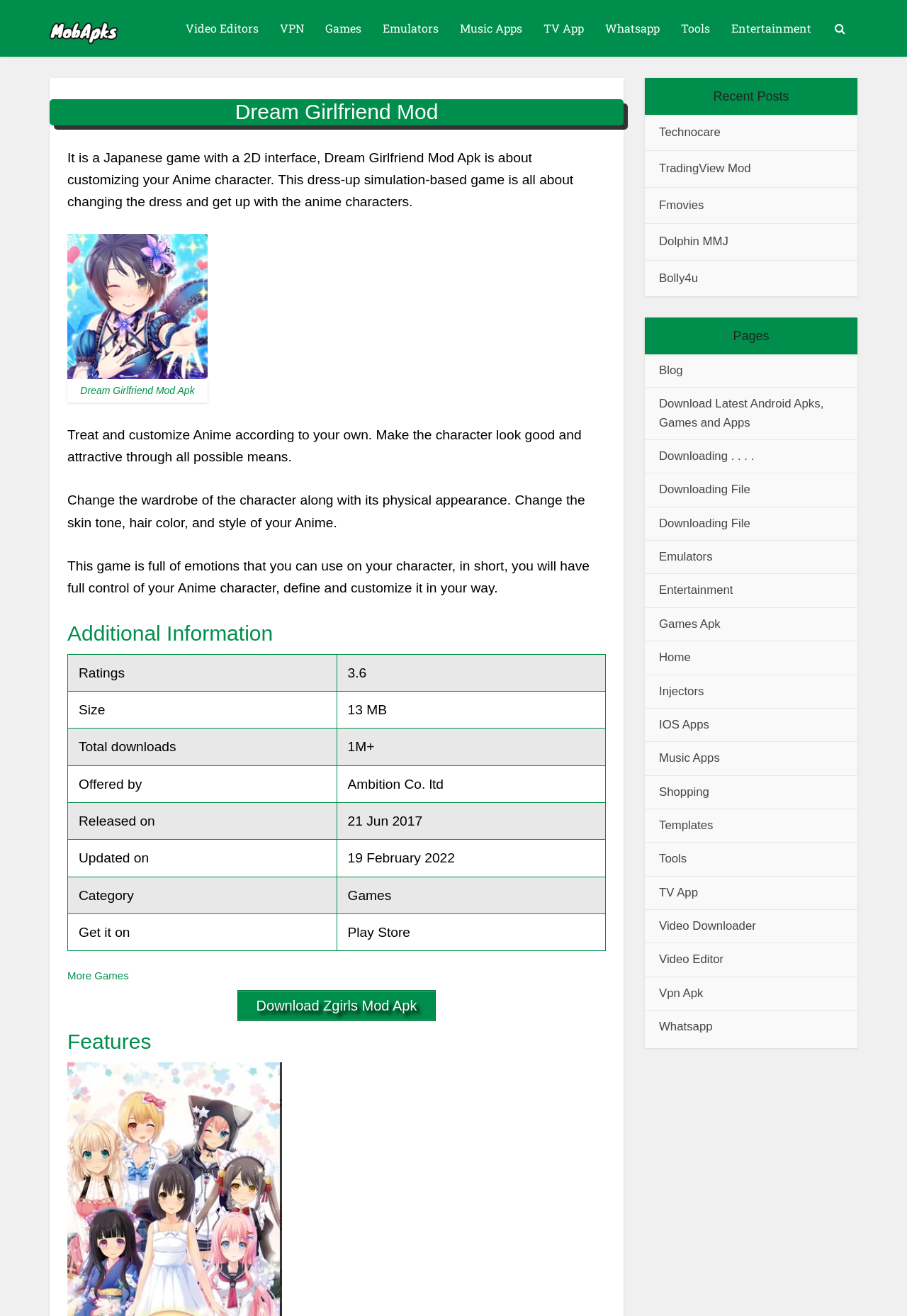Can you identify the bounding box coordinates of the clickable region needed to carry out this instruction: 'Click on MobApks'? The coordinates should be four float numbers within the range of 0 to 1, stated as [left, top, right, bottom].

[0.055, 0.008, 0.133, 0.062]